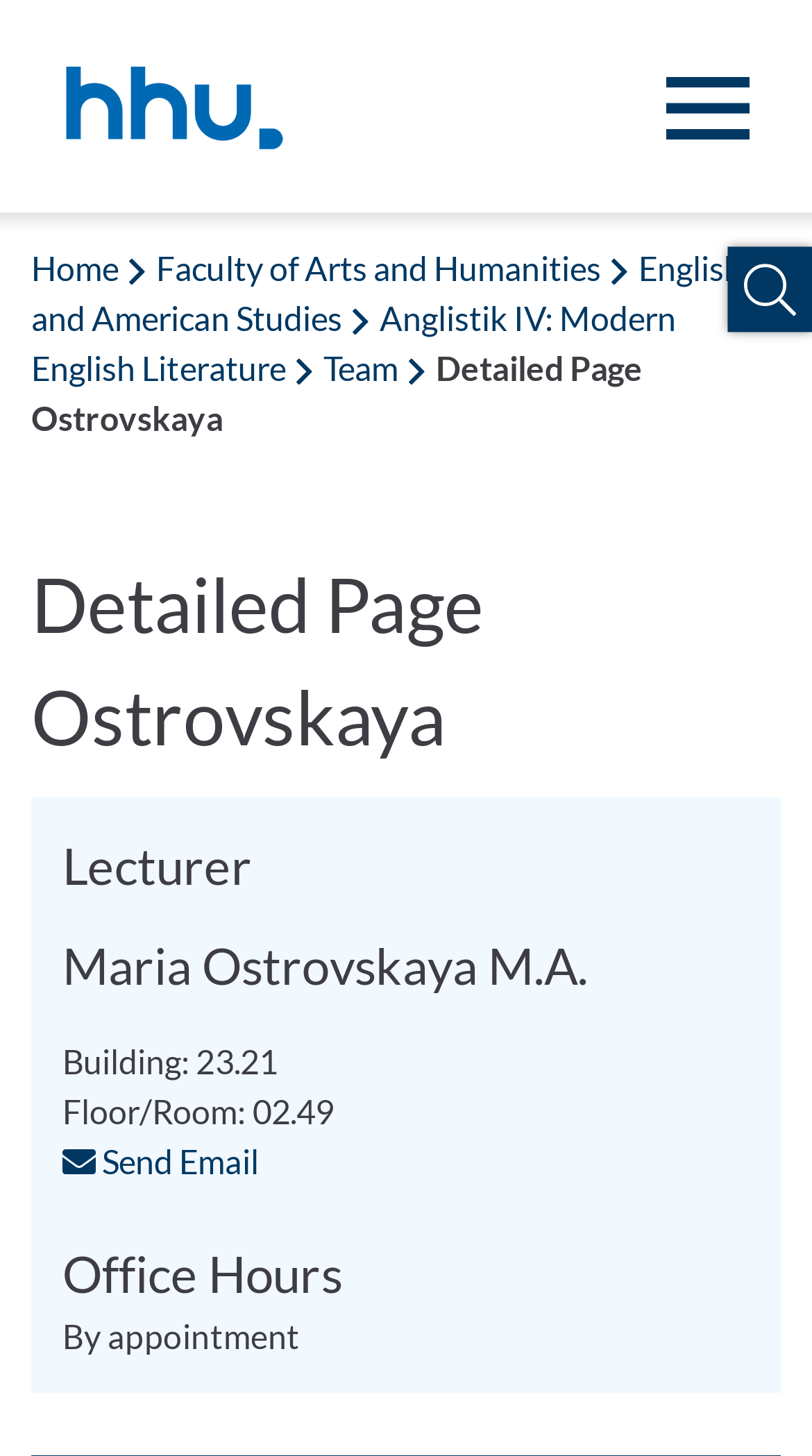What is the building number of the lecturer's office?
Craft a detailed and extensive response to the question.

I found the building number by looking at the text content of the webpage, specifically the section that describes the lecturer's office location. The text 'Building:' is followed by the building number '23.21'.